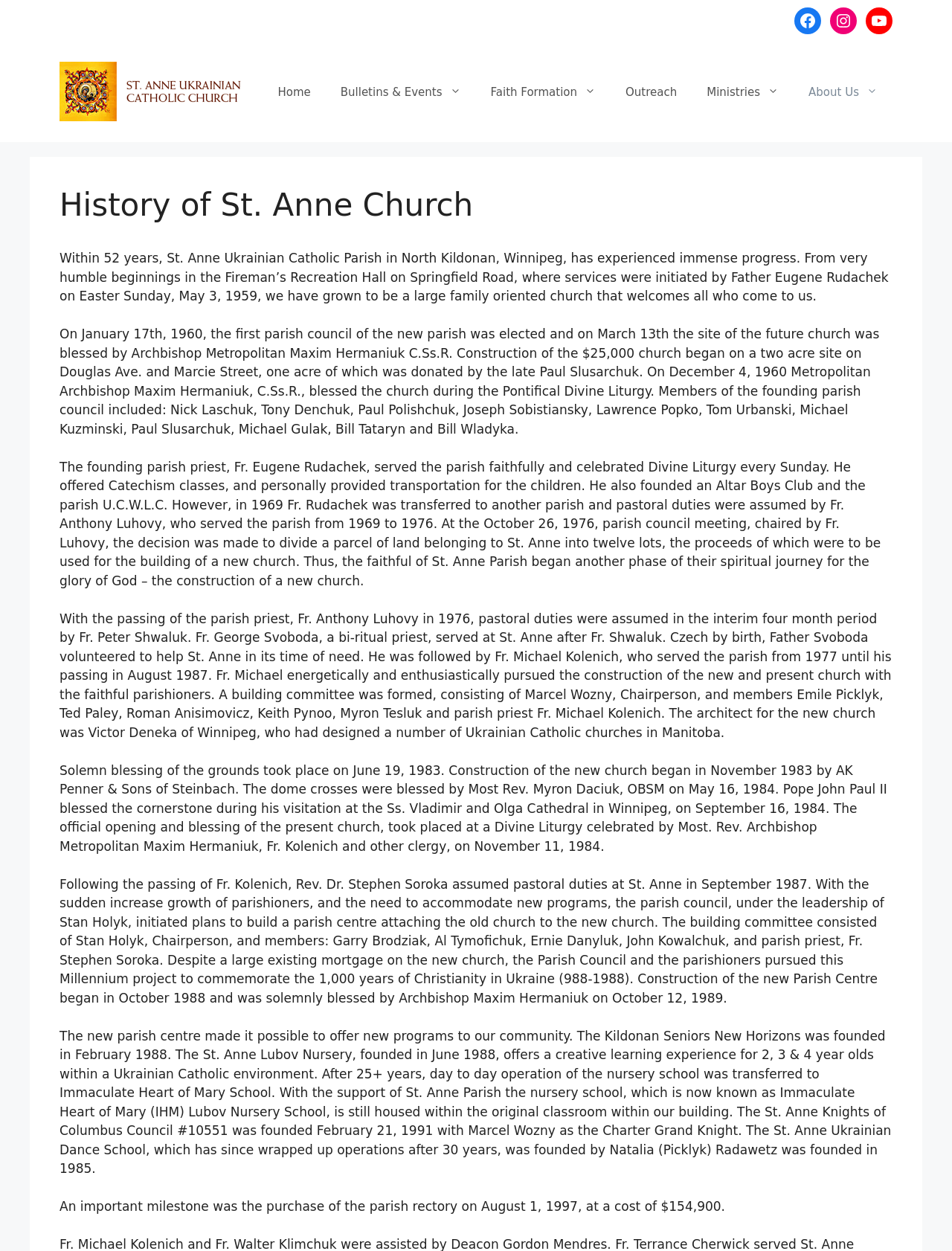Identify the bounding box coordinates of the area that should be clicked in order to complete the given instruction: "View the Bulletins & Events page". The bounding box coordinates should be four float numbers between 0 and 1, i.e., [left, top, right, bottom].

[0.342, 0.056, 0.5, 0.091]